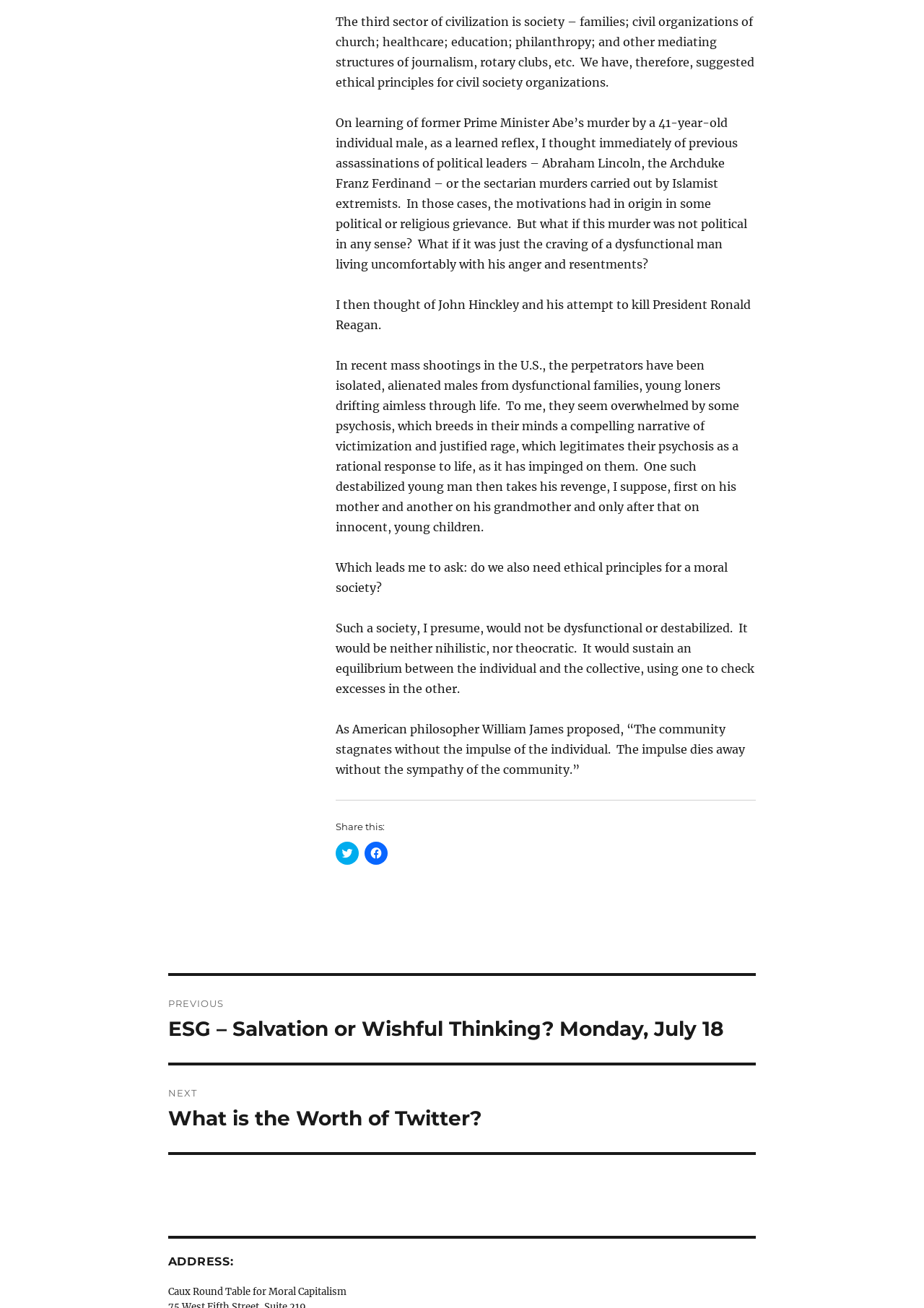Using the details in the image, give a detailed response to the question below:
What is the previous post about?

The previous post is mentioned in the 'Post navigation' section, with the link 'Previous post: ESG – Salvation or Wishful Thinking? Monday, July 18'. This suggests that the previous post is about ESG, which is likely an acronym for Environmental, Social, and Governance.